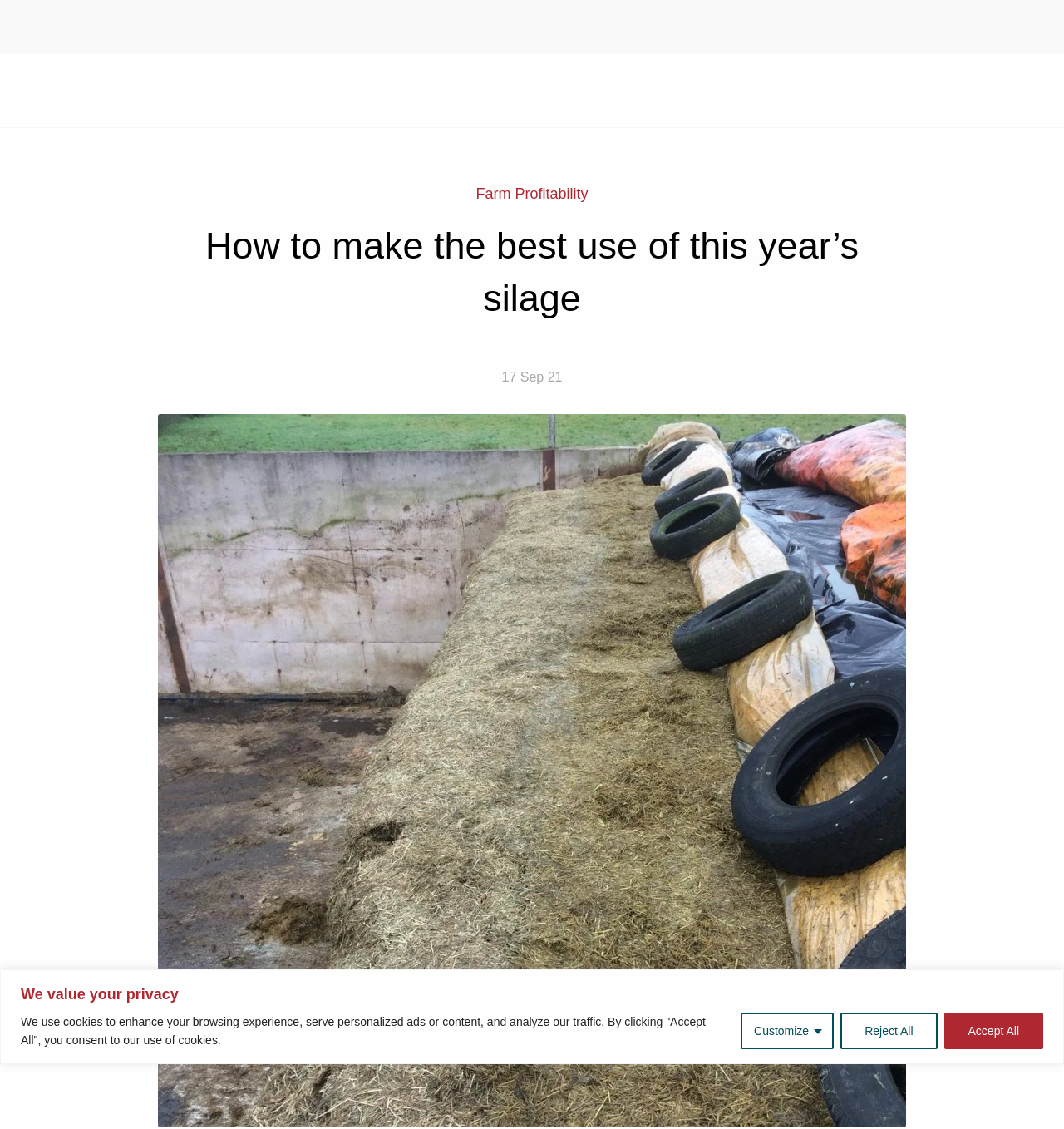How many buttons are in the cookie consent section?
Give a one-word or short-phrase answer derived from the screenshot.

3